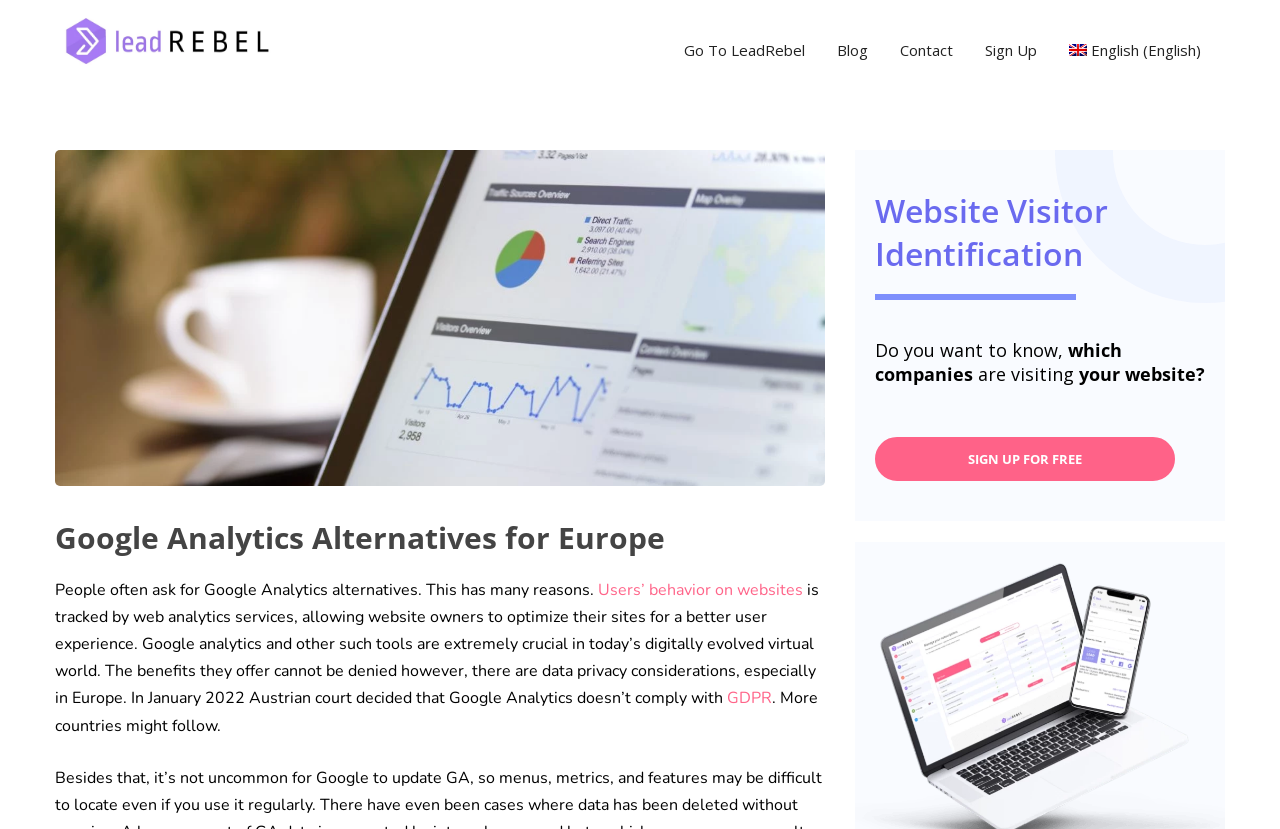Look at the image and give a detailed response to the following question: What is the benefit of using web analytics services?

The webpage states that web analytics services, such as Google Analytics, allow website owners to optimize their sites for a better user experience, which is a benefit of using these services.